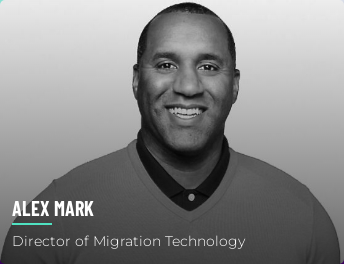Use the details in the image to answer the question thoroughly: 
What is the style of Alex Mark's attire?

The caption notes that Alex Mark wears a collared shirt and a fitted sweater, which reflects a polished yet casual style suitable for his role as the Director of Migration Technology at MassMutual.